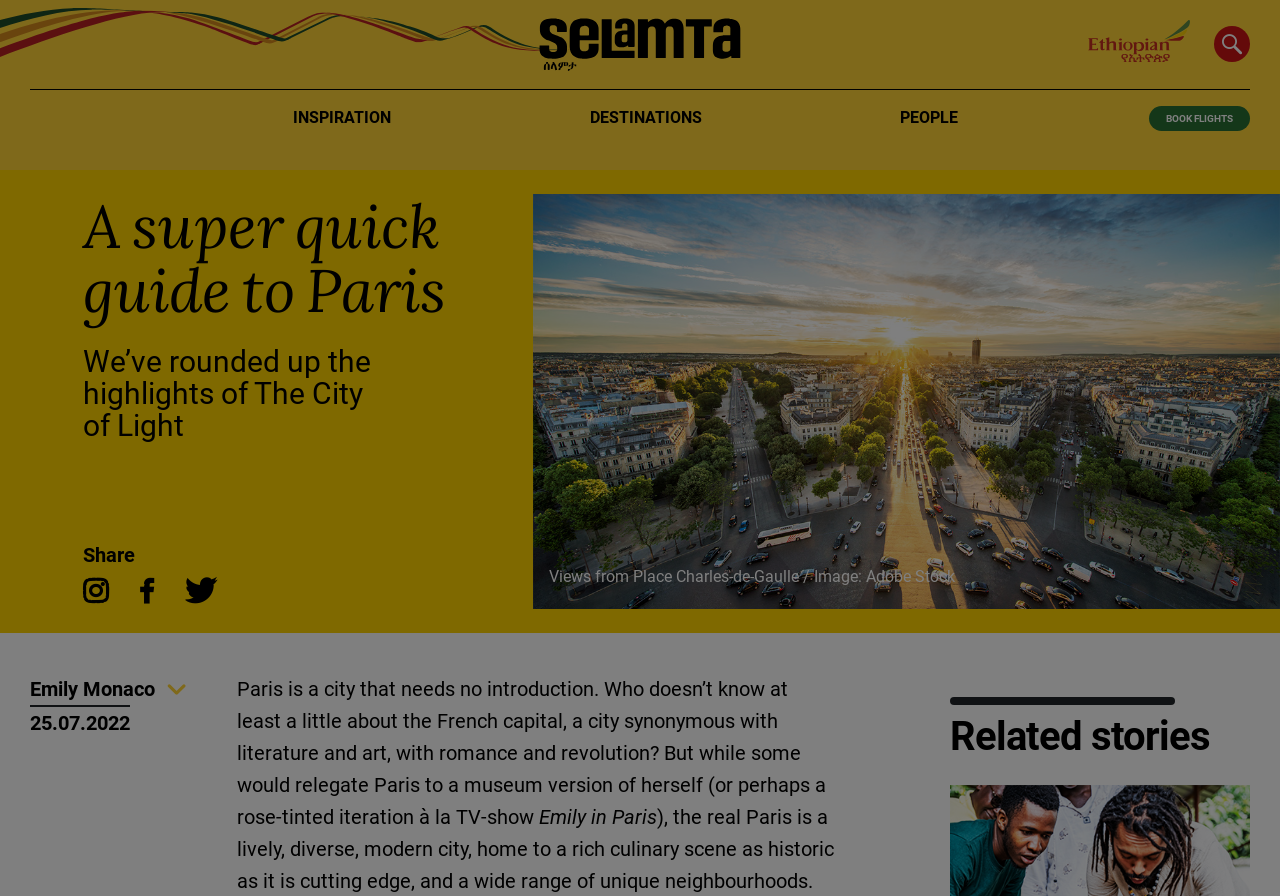Examine the screenshot and answer the question in as much detail as possible: What is the name of the author of the article?

I found the author's name by looking at the button element with the text 'Emily Monaco 25.07.2022' which is likely to be the author's name and date of publication.